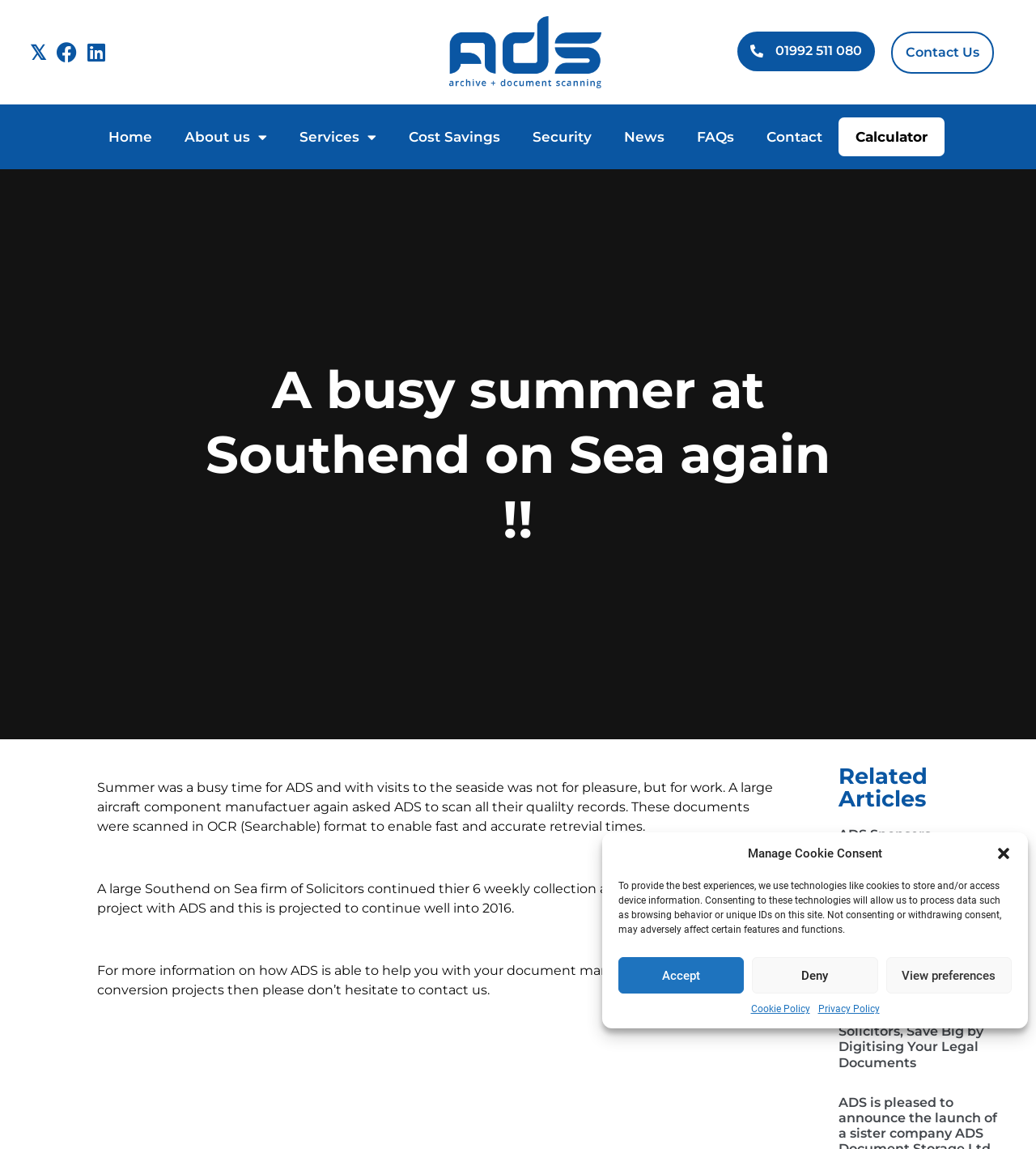Can you provide the bounding box coordinates for the element that should be clicked to implement the instruction: "Explore the News section"?

[0.586, 0.102, 0.657, 0.136]